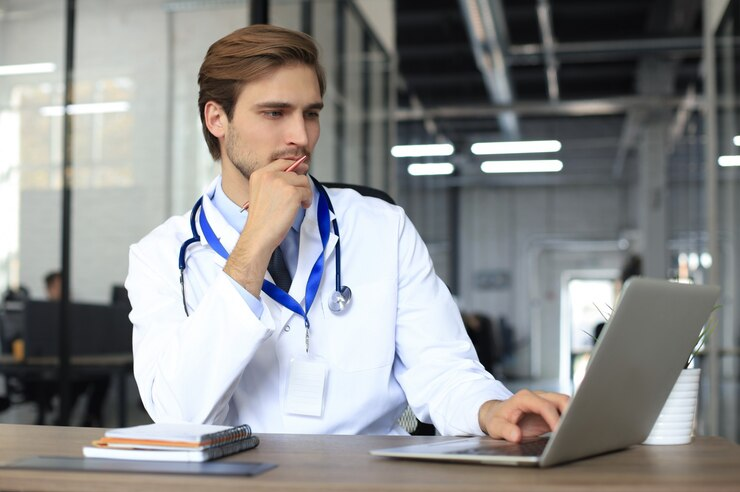Give a detailed account of what is happening in the image.

The image features a thoughtful young male immunology writer, dressed in a white lab coat, indicating his professional background in the medical field. He has a stethoscope draped around his neck and a blue identification badge visible, which suggests he works in a clinical or research setting. Seated at a modern wooden desk, he is focused on a laptop screen, resting his chin on his hand in a contemplative pose. 

On the desk beside him, there’s a notepad and a spiral notebook, hinting at his preparation and note-taking as he engages with his work. The background showcases a contemporary office environment, characterized by soft lighting and glass partitions, contributing to a professional and productive atmosphere. This setting emphasizes the writer's dedication to communicating complex immunological concepts effectively.